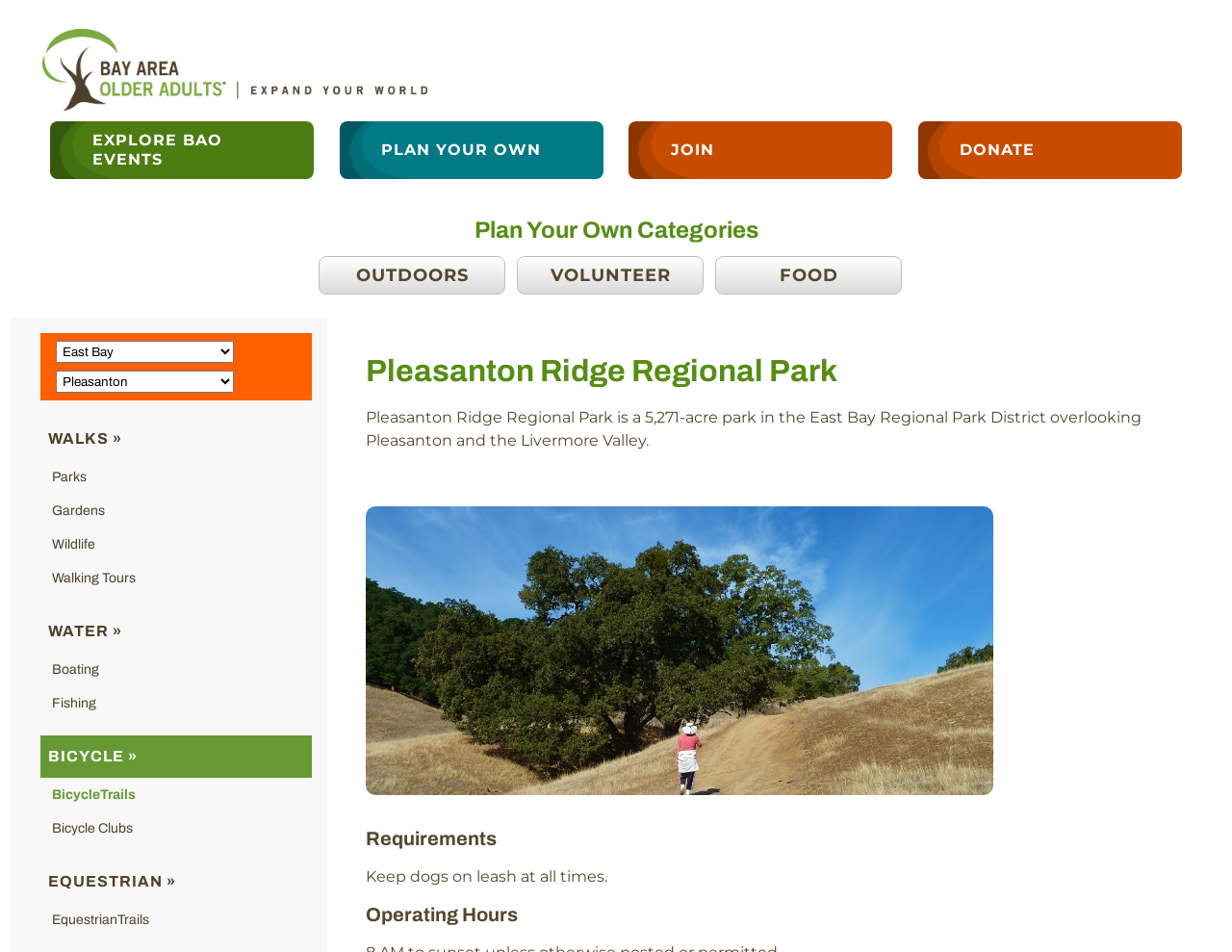Find the bounding box of the UI element described as: "Boating". The bounding box coordinates should be given as four float values between 0 and 1, i.e., [left, top, right, bottom].

[0.042, 0.695, 0.08, 0.711]